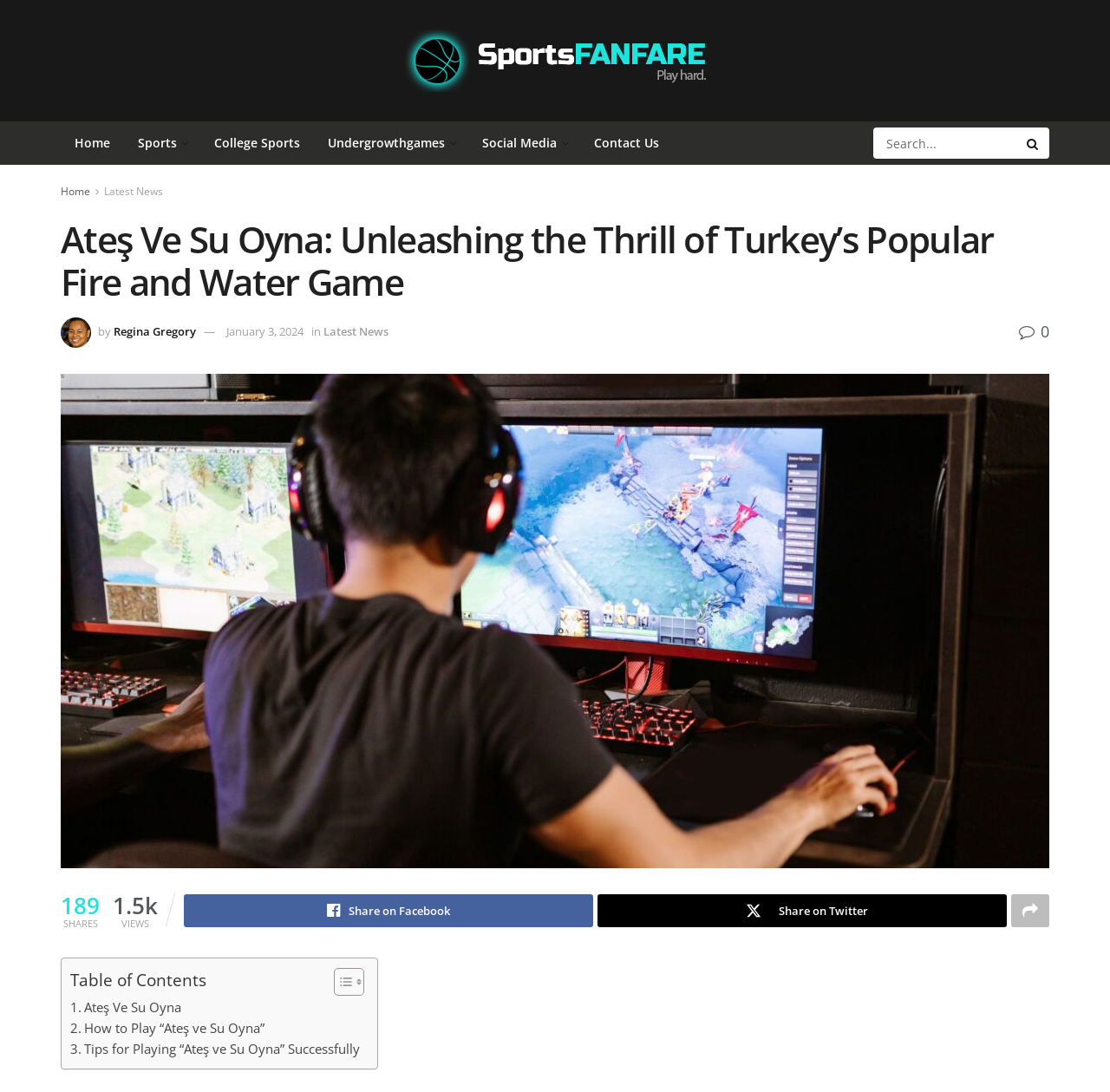What is the name of the game being discussed in this article?
Answer with a single word or phrase, using the screenshot for reference.

Ateş ve Su Oyna